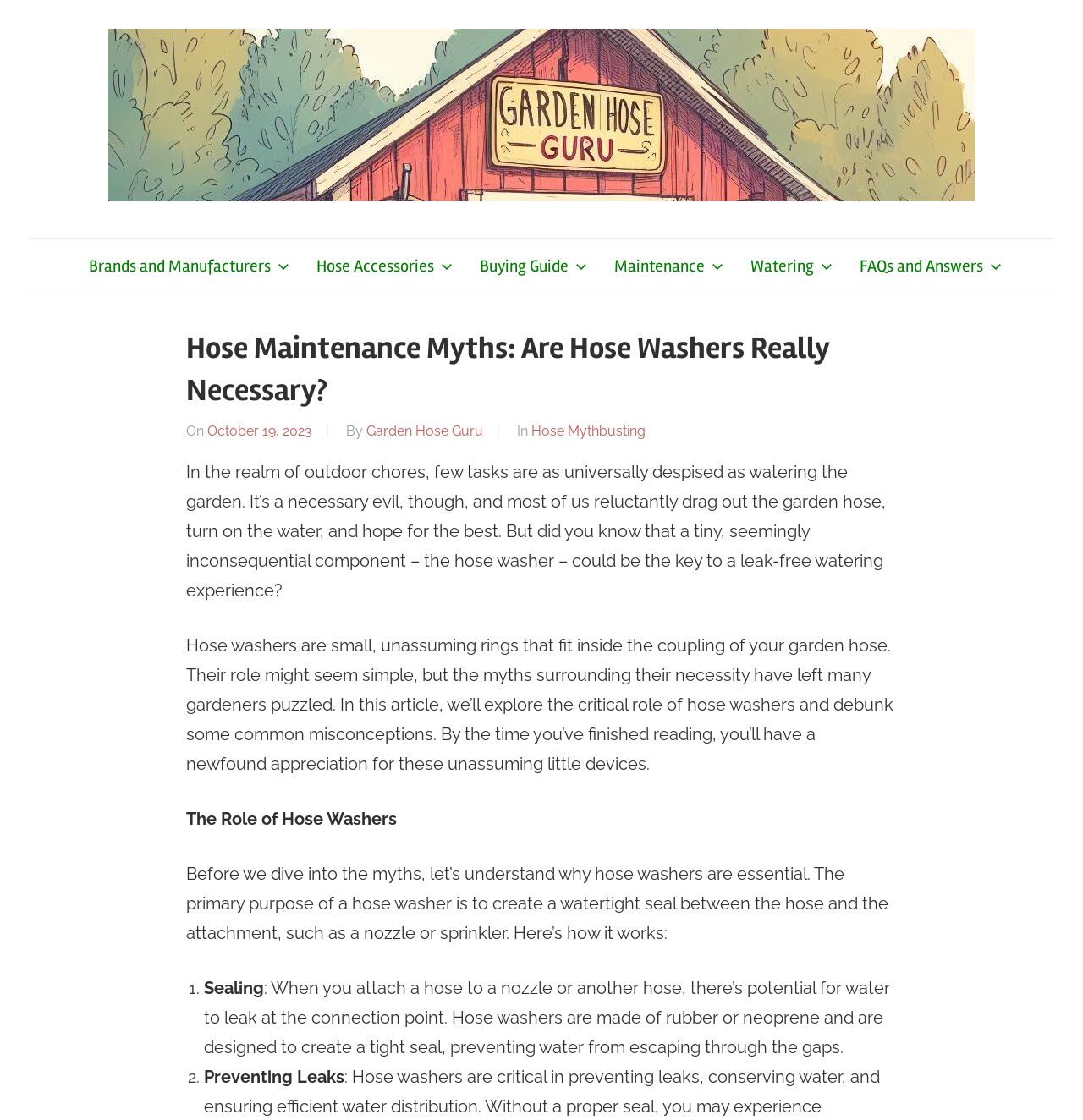What is the date of the article?
Based on the image, give a one-word or short phrase answer.

October 19, 2023